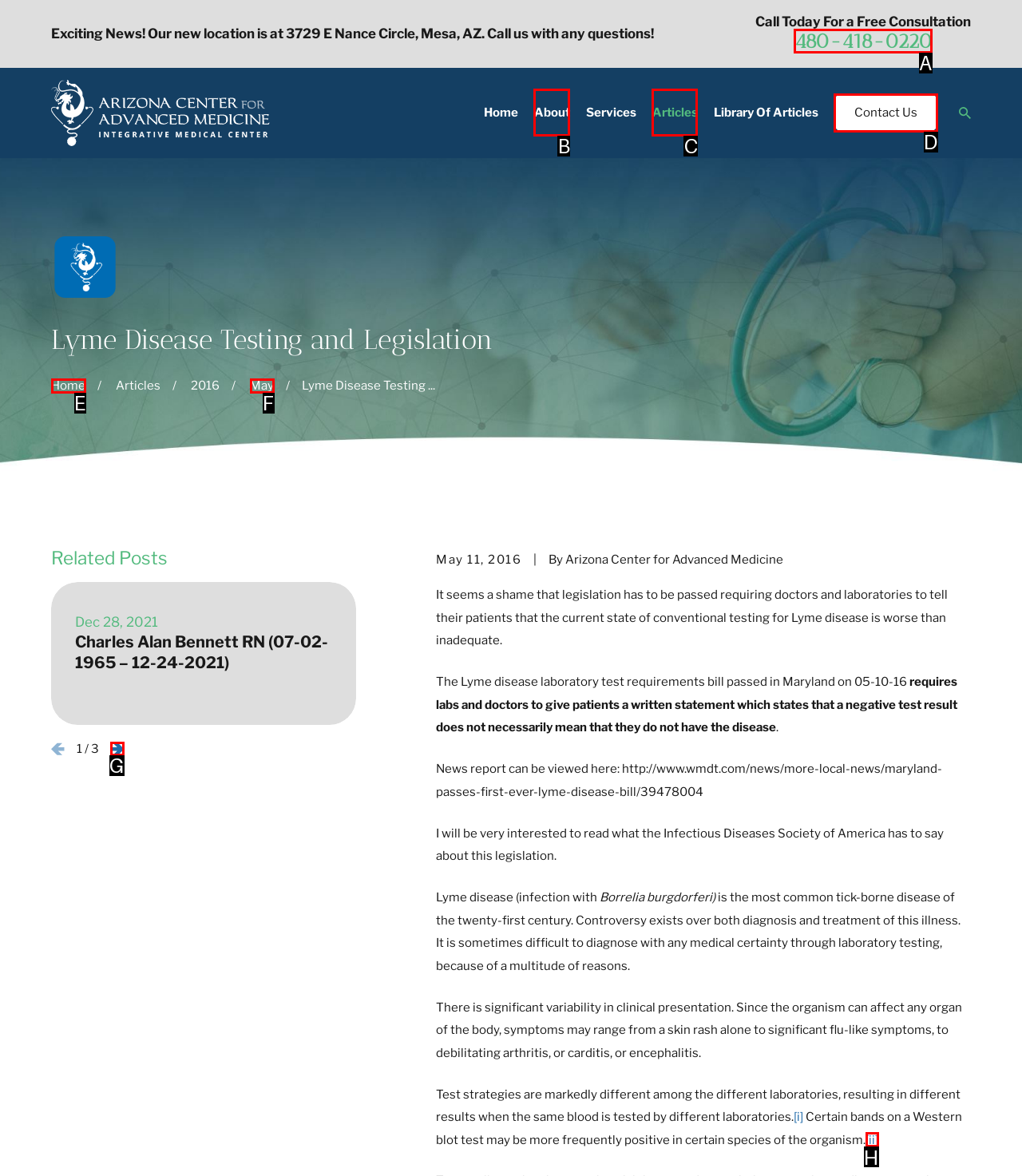Identify the correct HTML element to click to accomplish this task: Call the phone number for a free consultation
Respond with the letter corresponding to the correct choice.

A